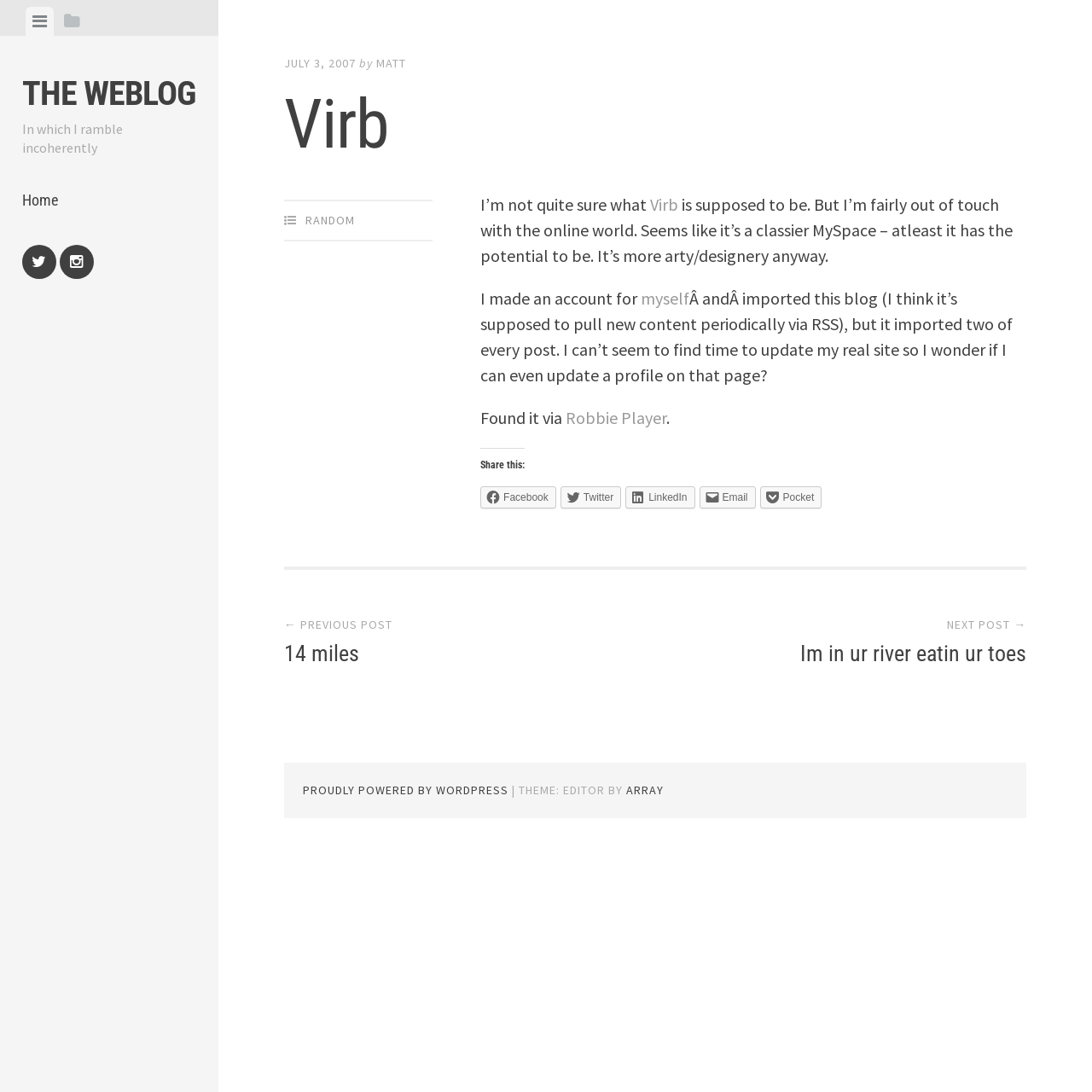Determine the bounding box coordinates of the element that should be clicked to execute the following command: "Go to Home".

[0.02, 0.17, 0.18, 0.197]